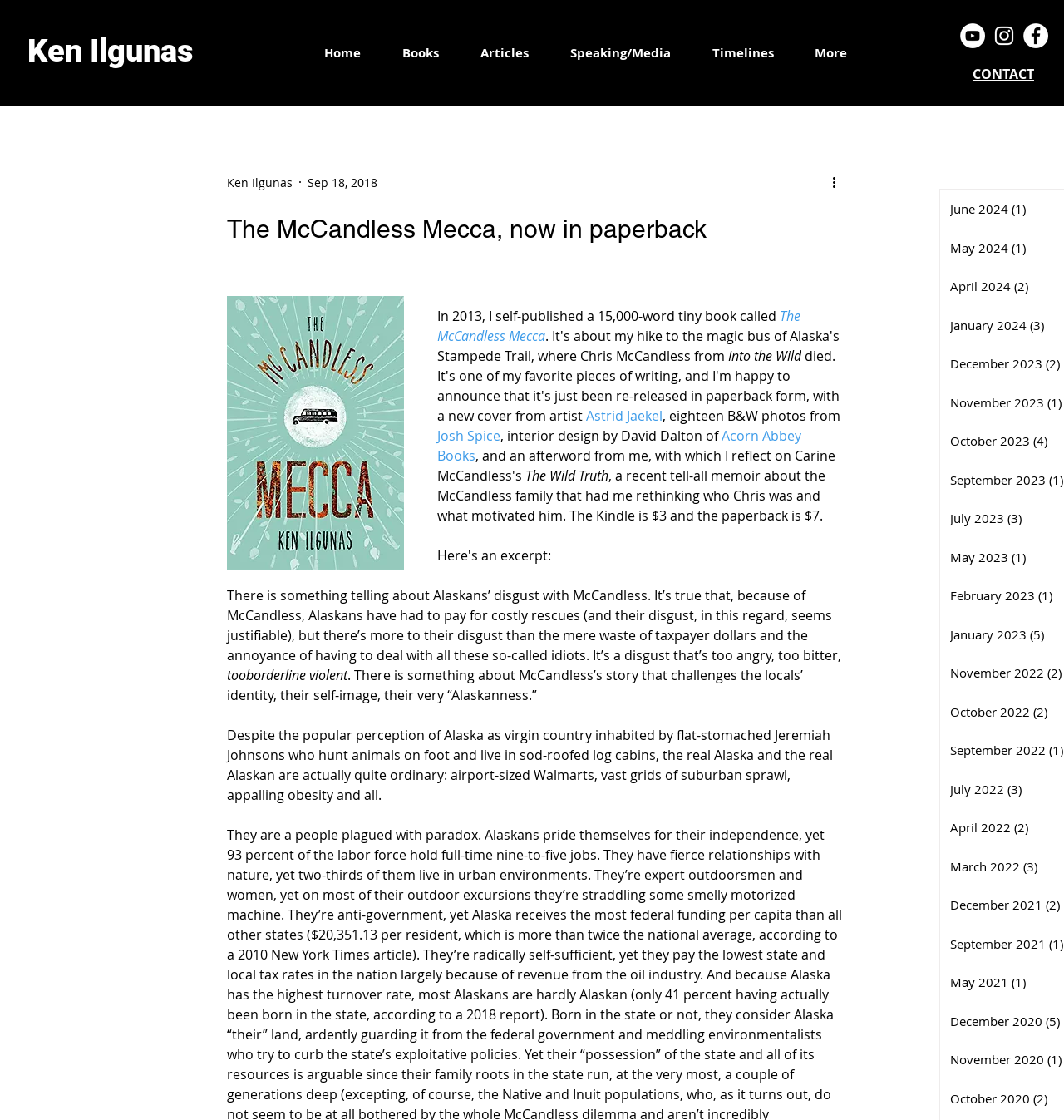Identify the bounding box coordinates for the element you need to click to achieve the following task: "Click on the 'CONTACT' link". The coordinates must be four float values ranging from 0 to 1, formatted as [left, top, right, bottom].

[0.914, 0.058, 0.972, 0.074]